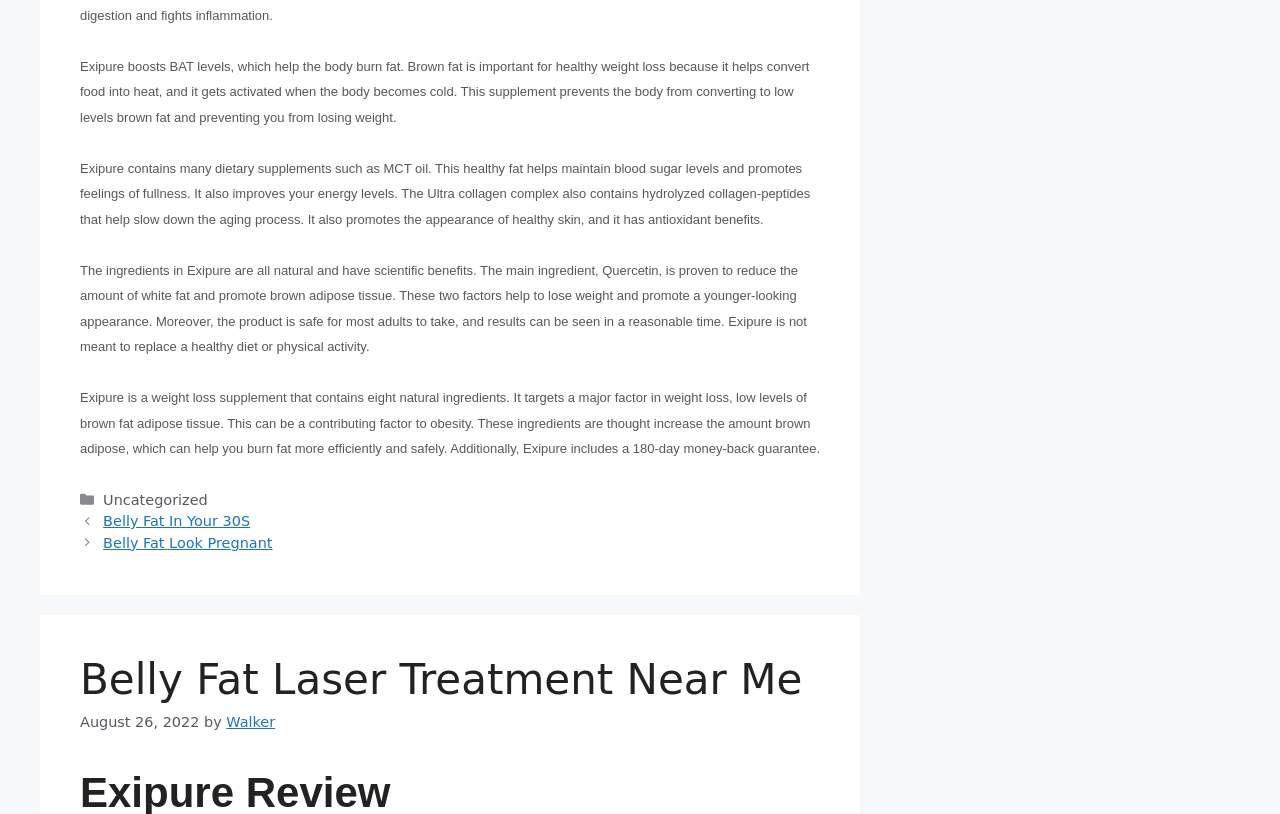Respond to the question below with a single word or phrase:
What is the guarantee period of Exipure?

180-day